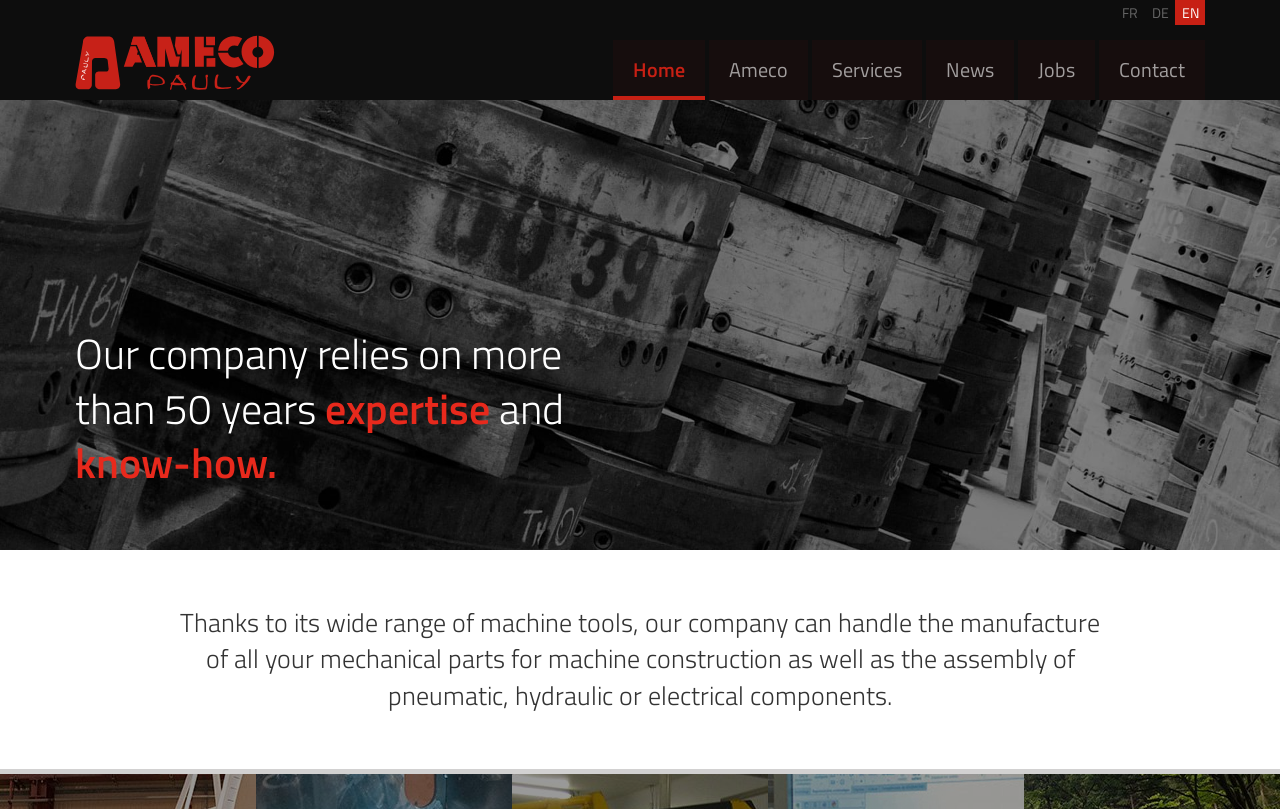Identify the bounding box coordinates for the element that needs to be clicked to fulfill this instruction: "Search". Provide the coordinates in the format of four float numbers between 0 and 1: [left, top, right, bottom].

None